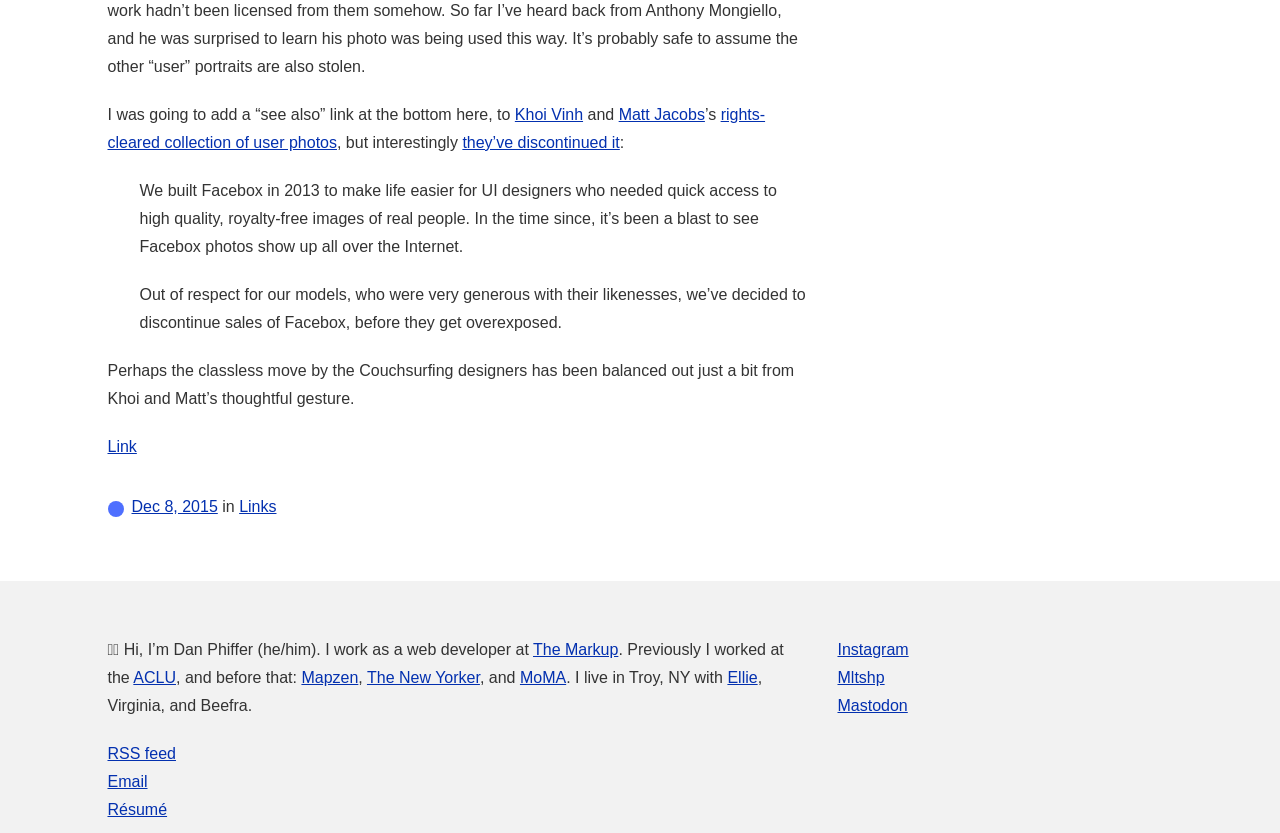What is the reason for discontinuing Facebox?
Please use the image to provide a one-word or short phrase answer.

Respect for models